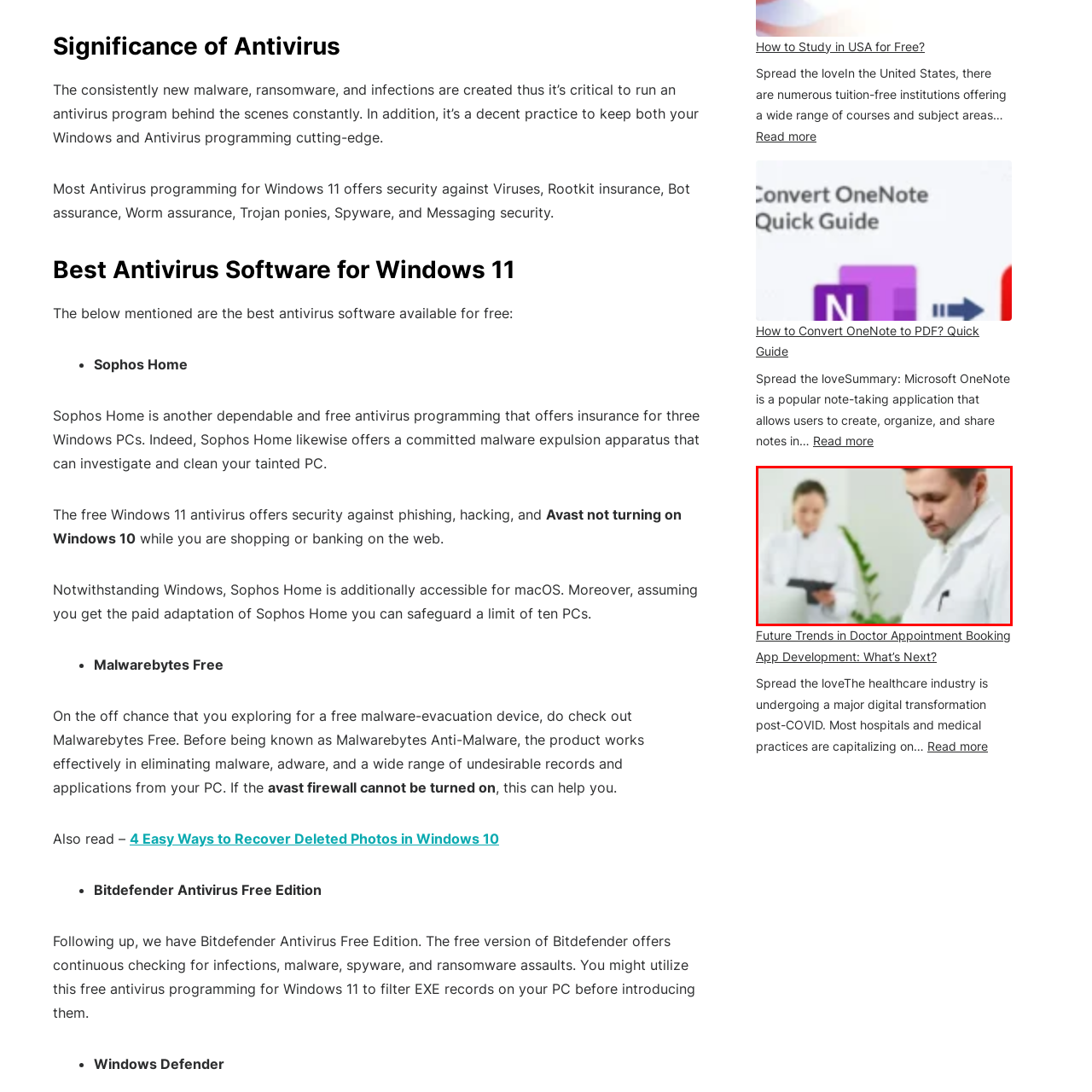What atmosphere is suggested by the presence of greenery?
Carefully look at the image inside the red bounding box and answer the question in a detailed manner using the visual details present.

The caption implies that the presence of greenery in the clinic creates an inviting and fresh atmosphere, which is conducive to efficient patient care.